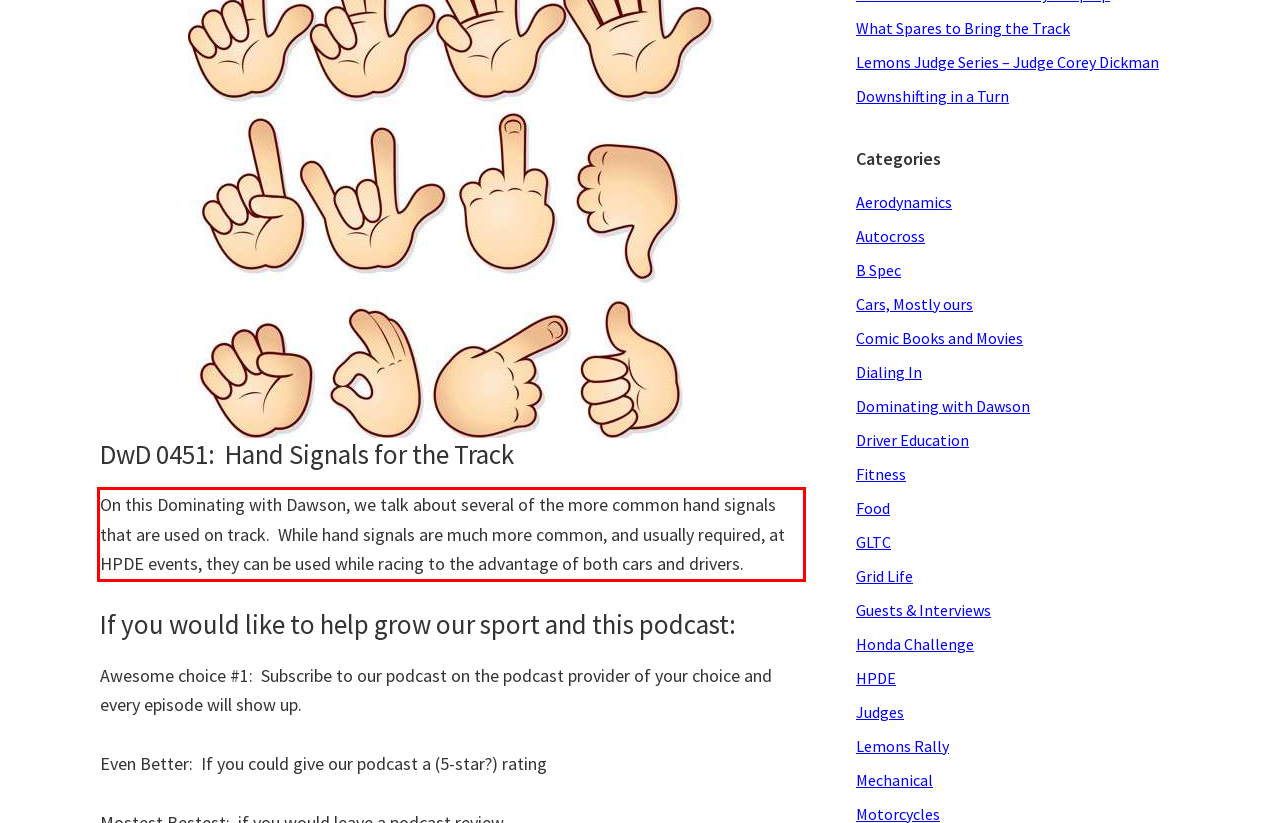Please identify and extract the text from the UI element that is surrounded by a red bounding box in the provided webpage screenshot.

On this Dominating with Dawson, we talk about several of the more common hand signals that are used on track. While hand signals are much more common, and usually required, at HPDE events, they can be used while racing to the advantage of both cars and drivers.